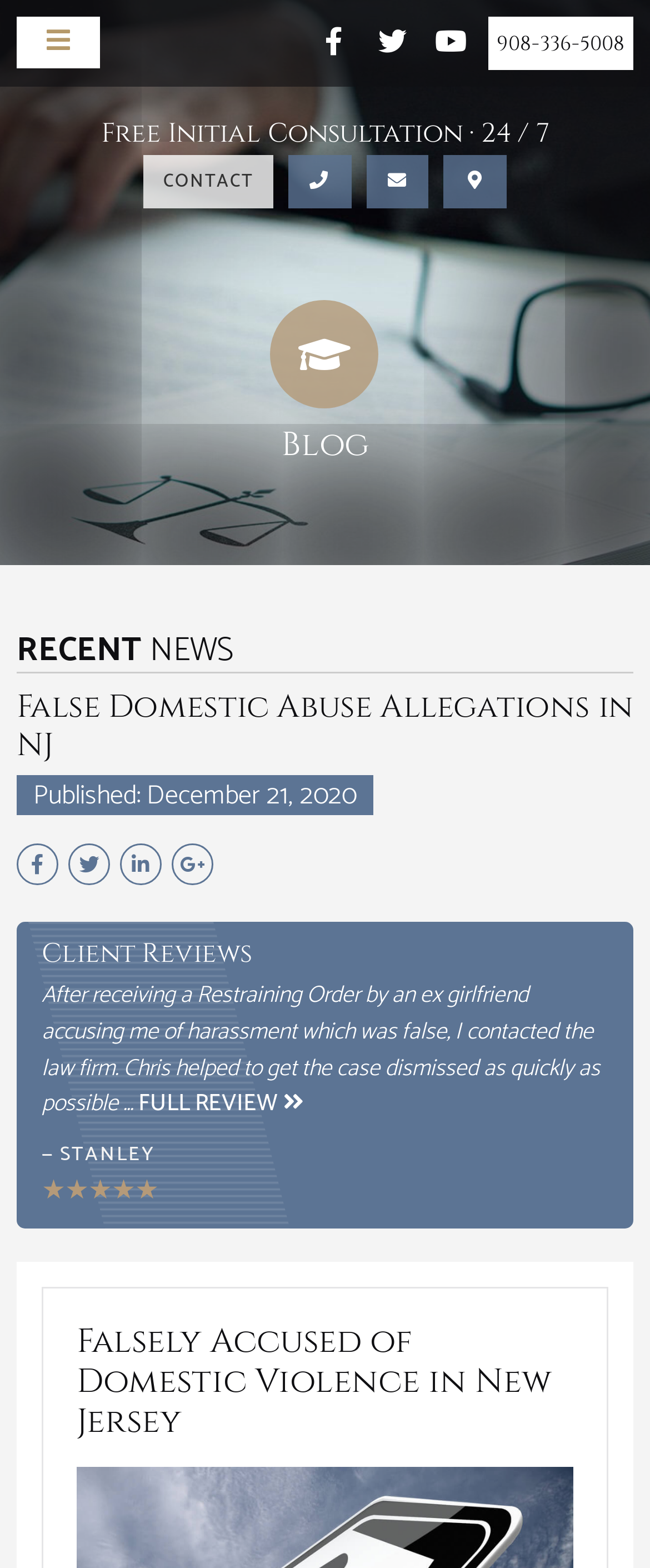Can you identify the bounding box coordinates of the clickable region needed to carry out this instruction: 'Click the 'FULL REVIEW' link'? The coordinates should be four float numbers within the range of 0 to 1, stated as [left, top, right, bottom].

[0.441, 0.669, 0.695, 0.694]